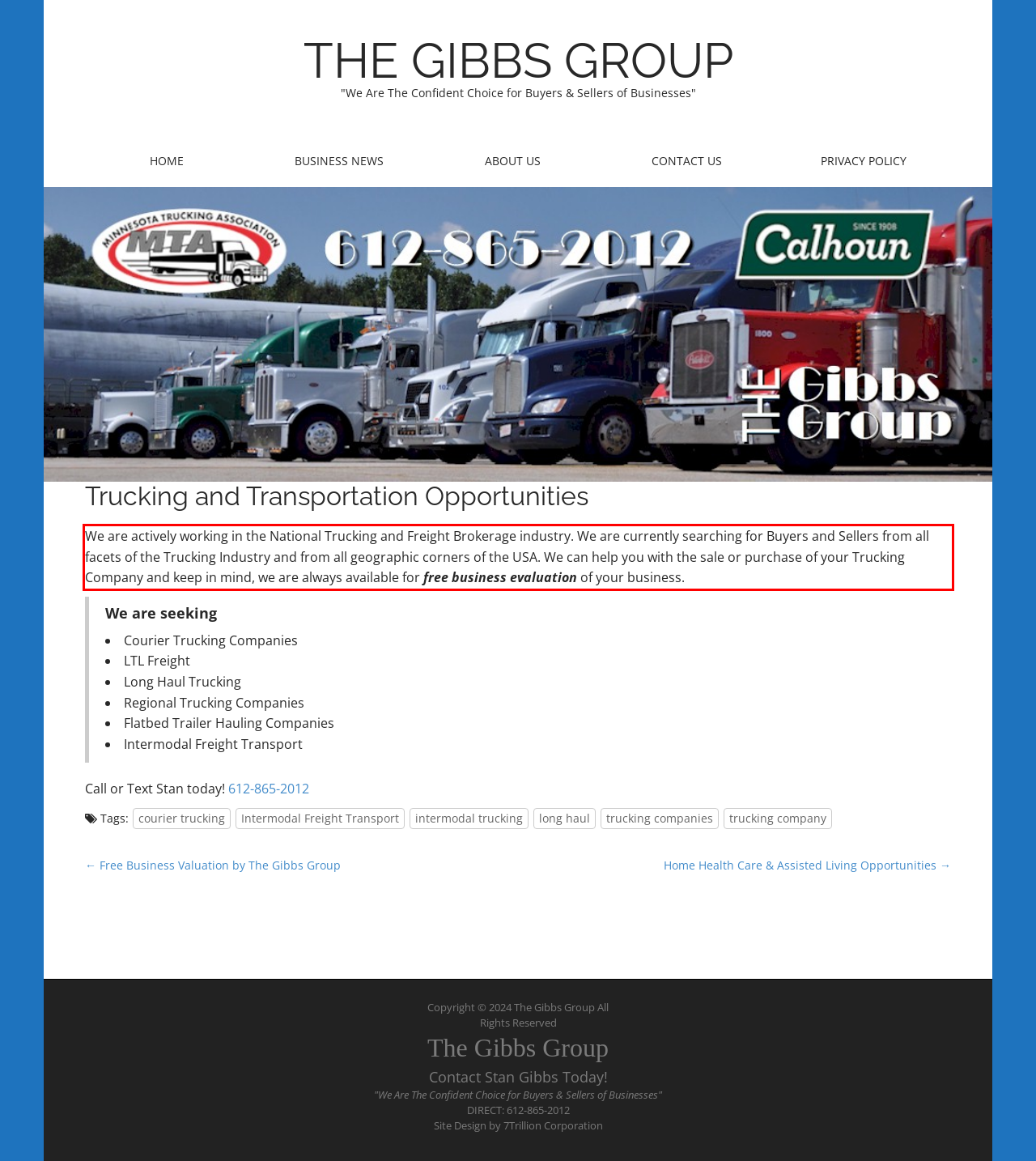Examine the screenshot of the webpage, locate the red bounding box, and generate the text contained within it.

We are actively working in the National Trucking and Freight Brokerage industry. We are currently searching for Buyers and Sellers from all facets of the Trucking Industry and from all geographic corners of the USA. We can help you with the sale or purchase of your Trucking Company and keep in mind, we are always available for free business evaluation of your business.